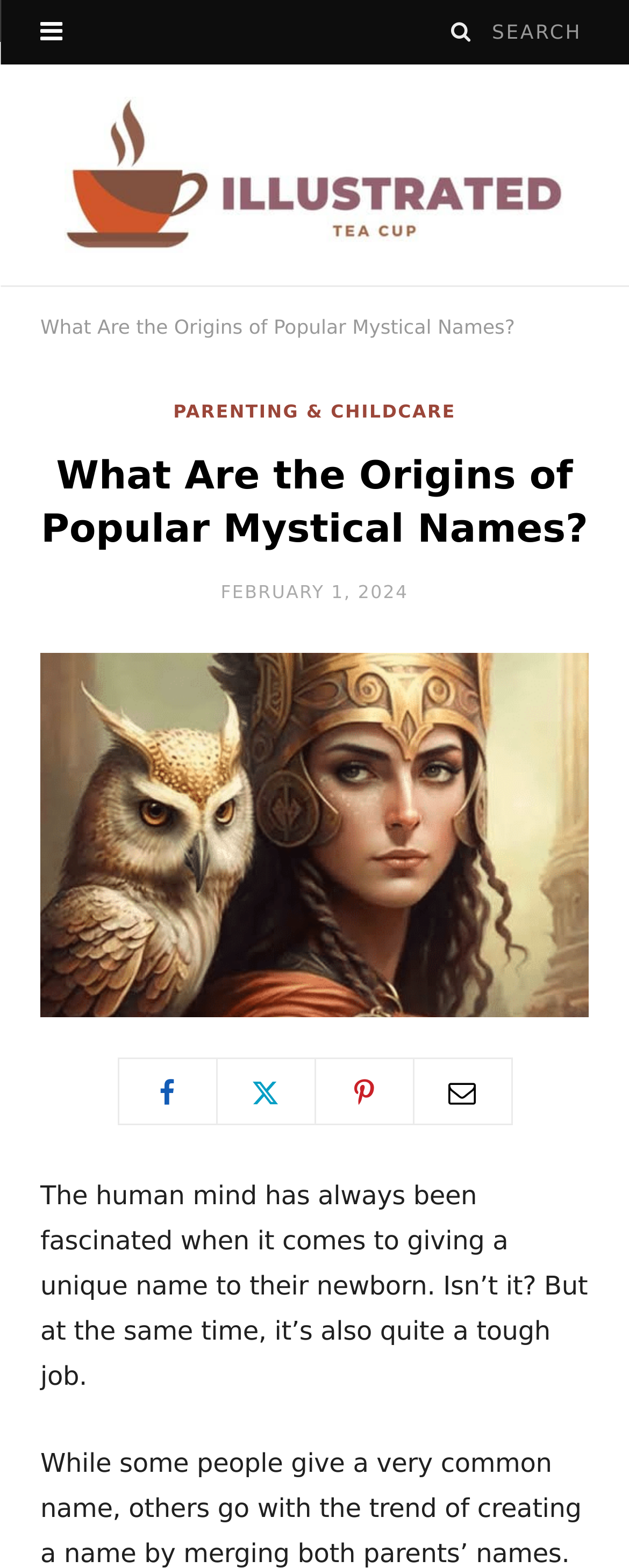Generate the text content of the main heading of the webpage.

What Are the Origins of Popular Mystical Names?